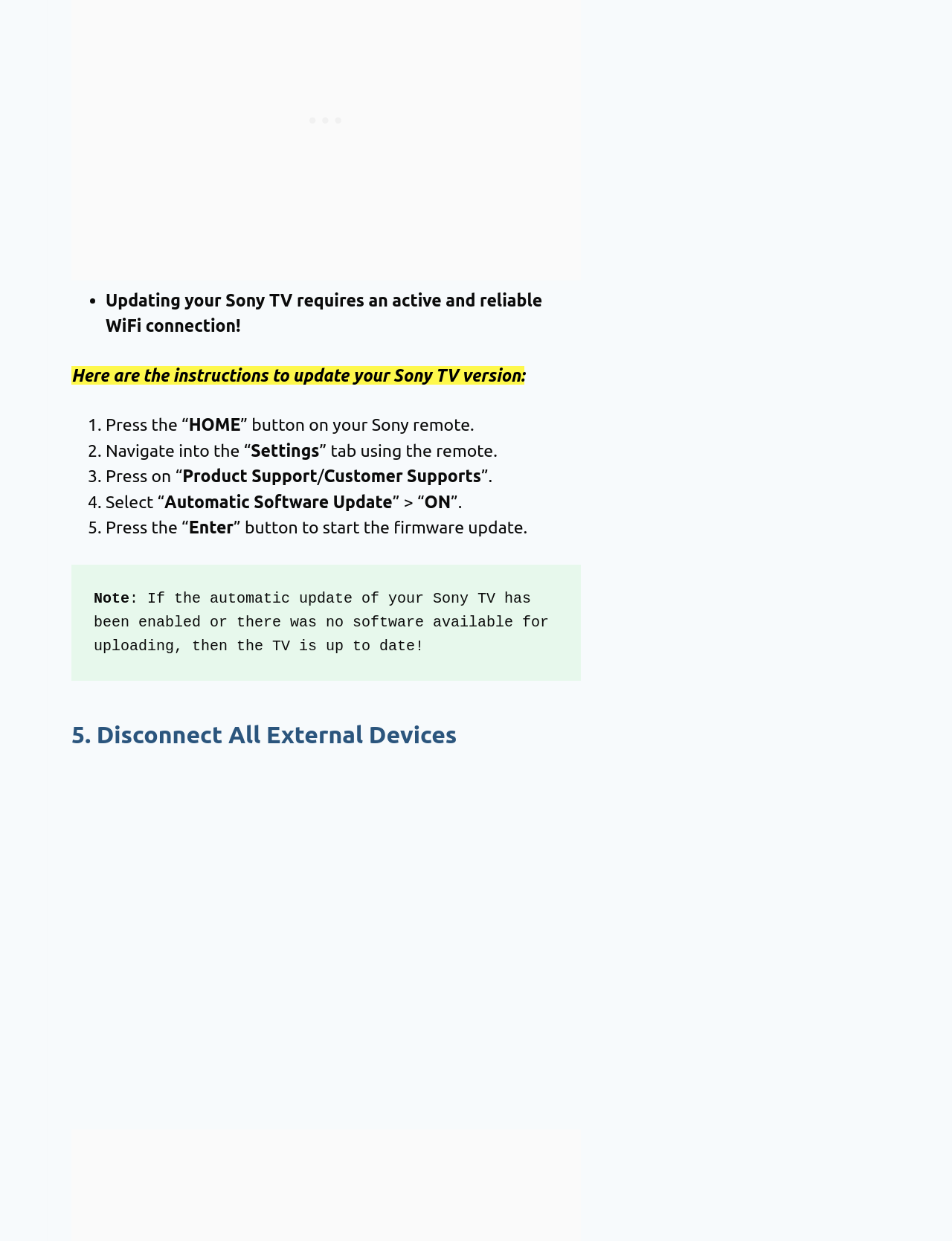What should be done after selecting 'Automatic Software Update'?
Carefully examine the image and provide a detailed answer to the question.

After selecting the 'Automatic Software Update' option, the user should press the Enter button to start the firmware update, as instructed on the webpage.